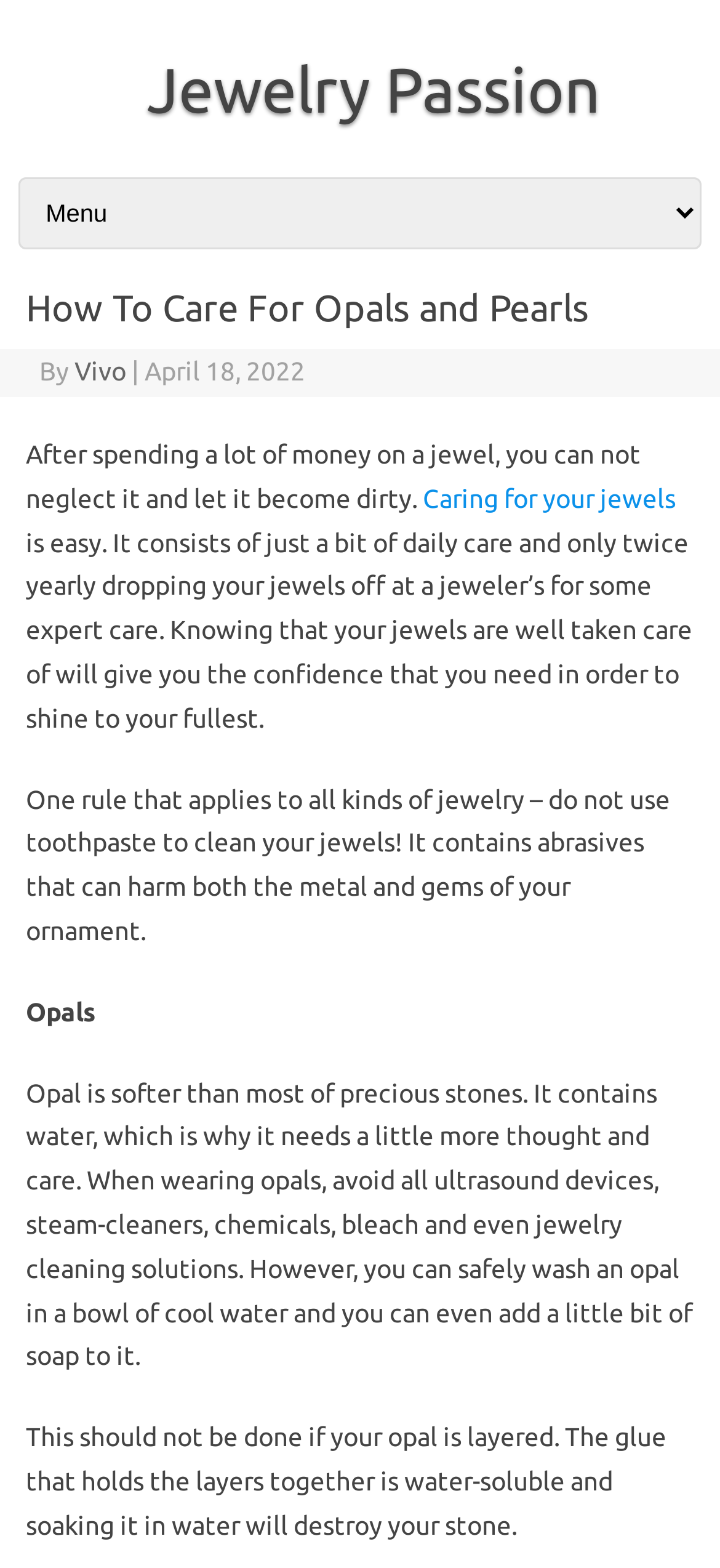With reference to the screenshot, provide a detailed response to the question below:
What is special about opals compared to other precious stones?

The webpage states that opal is softer than most precious stones, which is why it needs a little more thought and care, and provides specific guidance on how to care for opals.